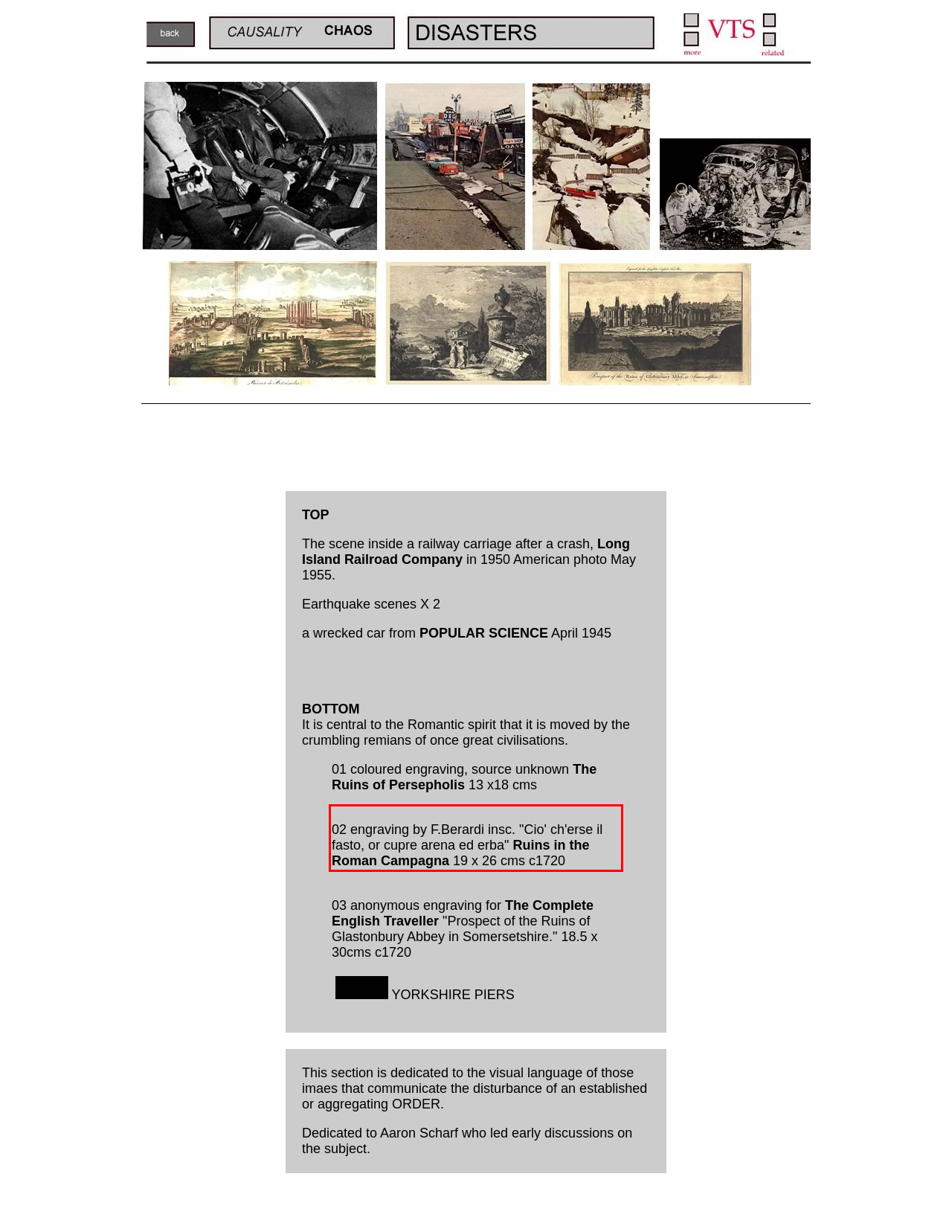Please take the screenshot of the webpage, find the red bounding box, and generate the text content that is within this red bounding box.

02 engraving by F.Berardi insc. "Cio' ch'erse il fasto, or cupre arena ed erba" Ruins in the Roman Campagna 19 x 26 cms c1720